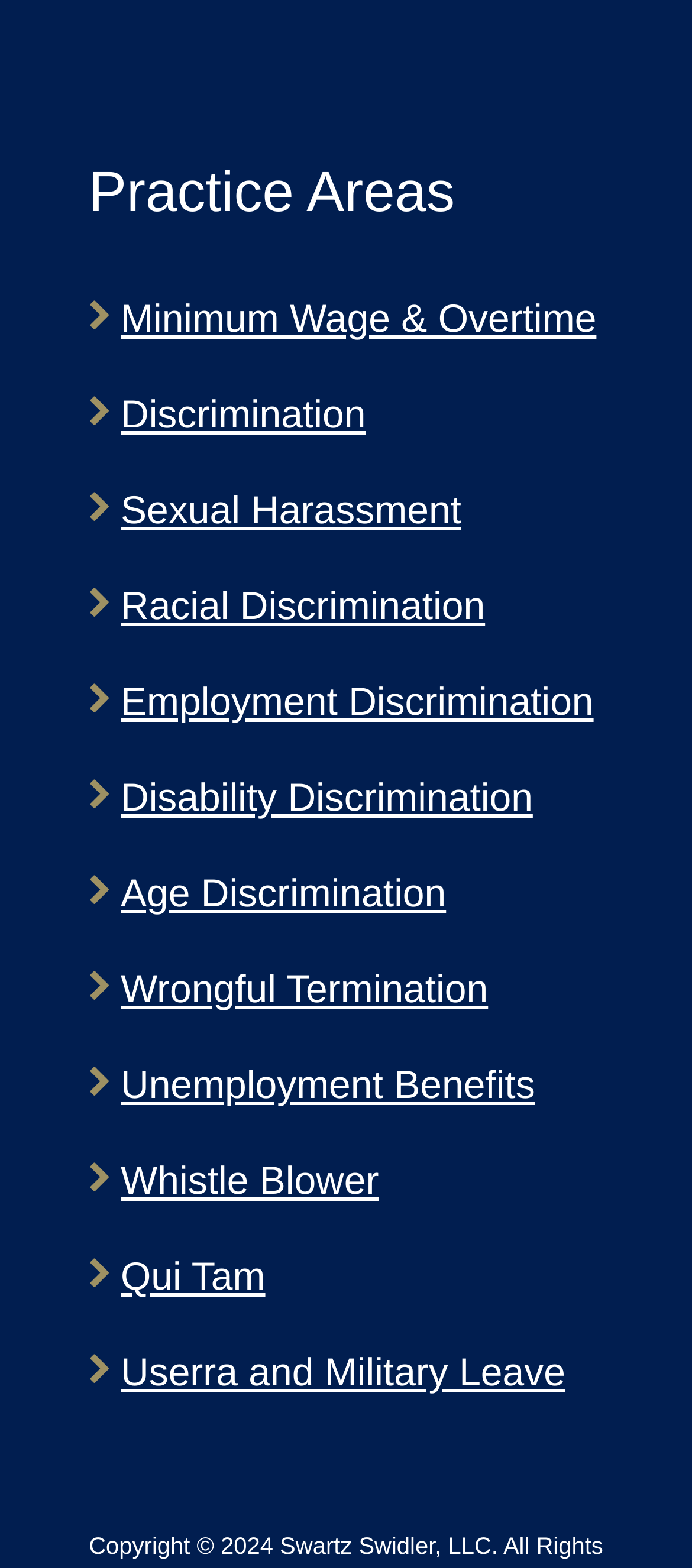How many practice areas are related to discrimination?
Analyze the image and provide a thorough answer to the question.

I counted the number of links under the 'Practice Areas' heading that are related to discrimination, which are 'Discrimination', 'Racial Discrimination', 'Employment Discrimination', and 'Disability Discrimination'. There are 4 links in total.